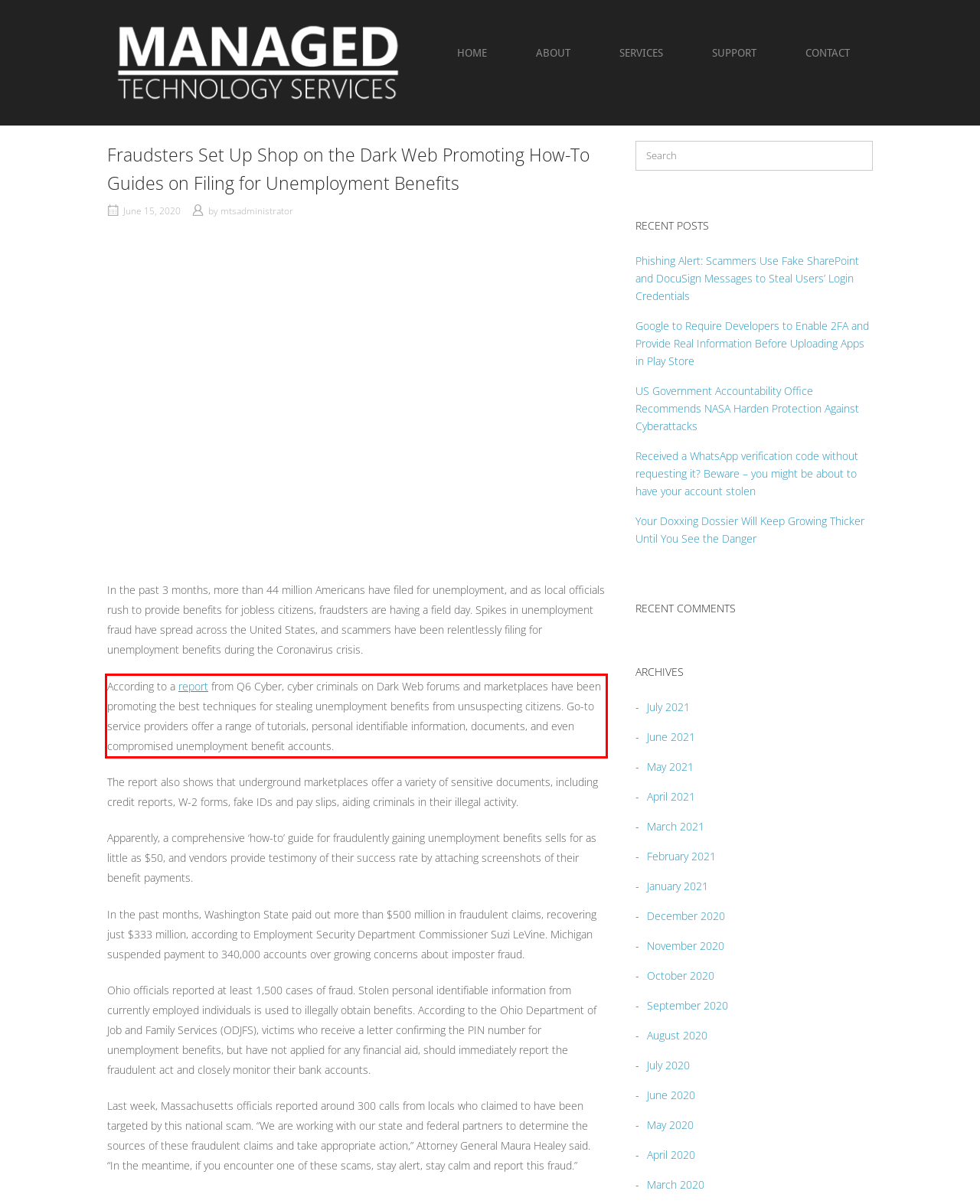You have a webpage screenshot with a red rectangle surrounding a UI element. Extract the text content from within this red bounding box.

According to a report from Q6 Cyber, cyber criminals on Dark Web forums and marketplaces have been promoting the best techniques for stealing unemployment benefits from unsuspecting citizens. Go-to service providers offer a range of tutorials, personal identifiable information, documents, and even compromised unemployment benefit accounts.